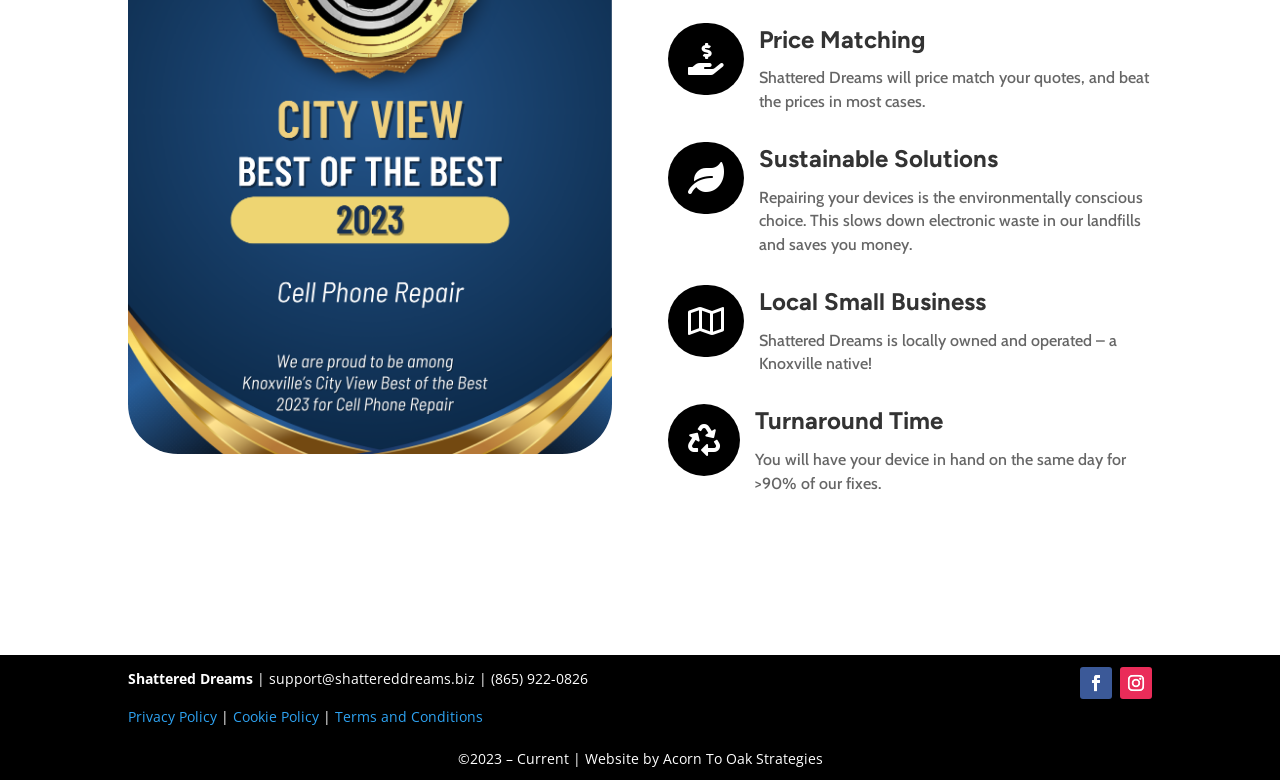Is the business locally owned?
Please provide a full and detailed response to the question.

The 'Local Small Business' section states that Shattered Dreams is 'locally owned and operated – a Knoxville native!'